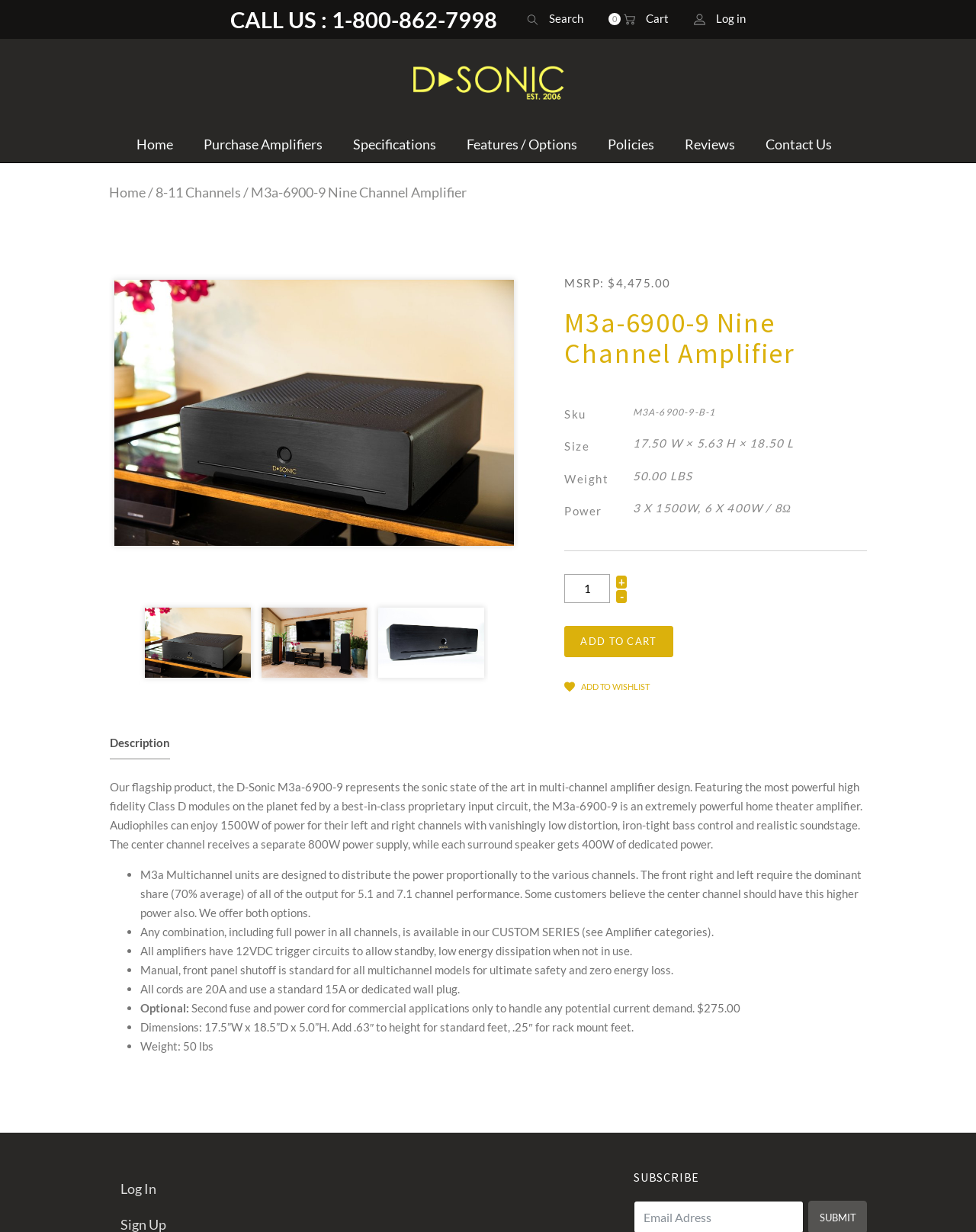Can you look at the image and give a comprehensive answer to the question:
What is the purpose of the 12VDC trigger circuits?

The 12VDC trigger circuits are mentioned in the product description as allowing the amplifier to go into standby mode, which reduces energy dissipation when not in use.